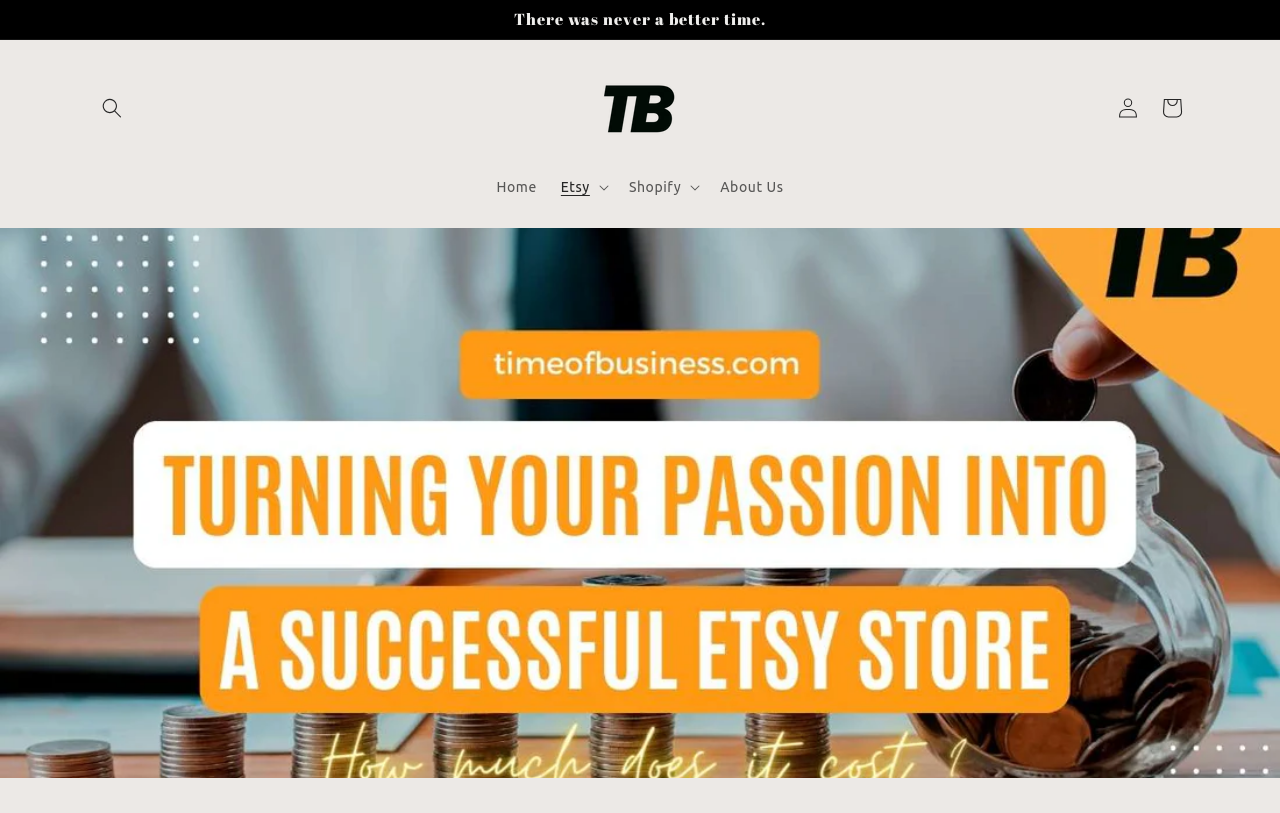Give the bounding box coordinates for the element described by: "Footwear".

None